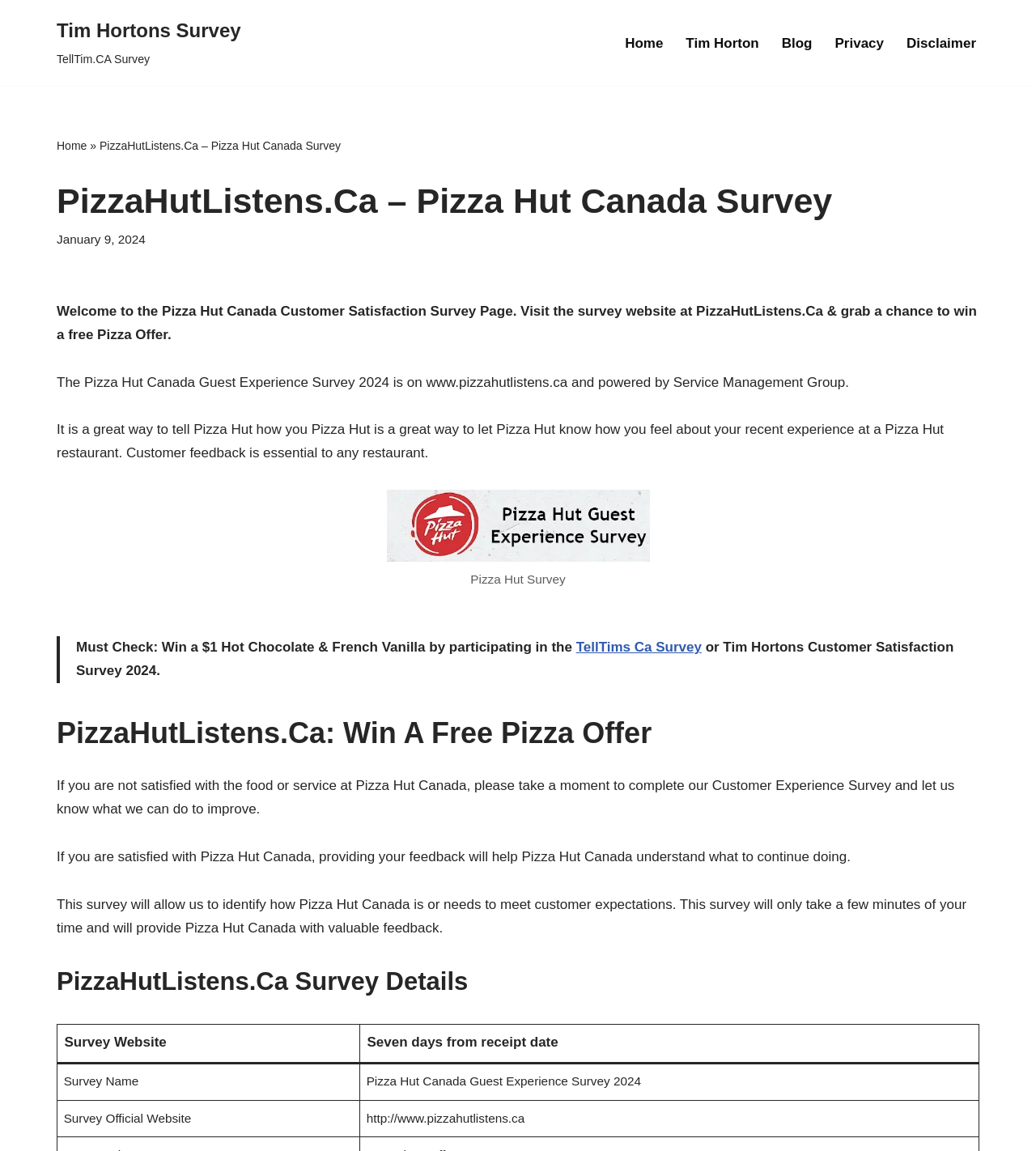Show the bounding box coordinates for the element that needs to be clicked to execute the following instruction: "Visit the 'Tim Horton' page". Provide the coordinates in the form of four float numbers between 0 and 1, i.e., [left, top, right, bottom].

[0.662, 0.027, 0.733, 0.047]